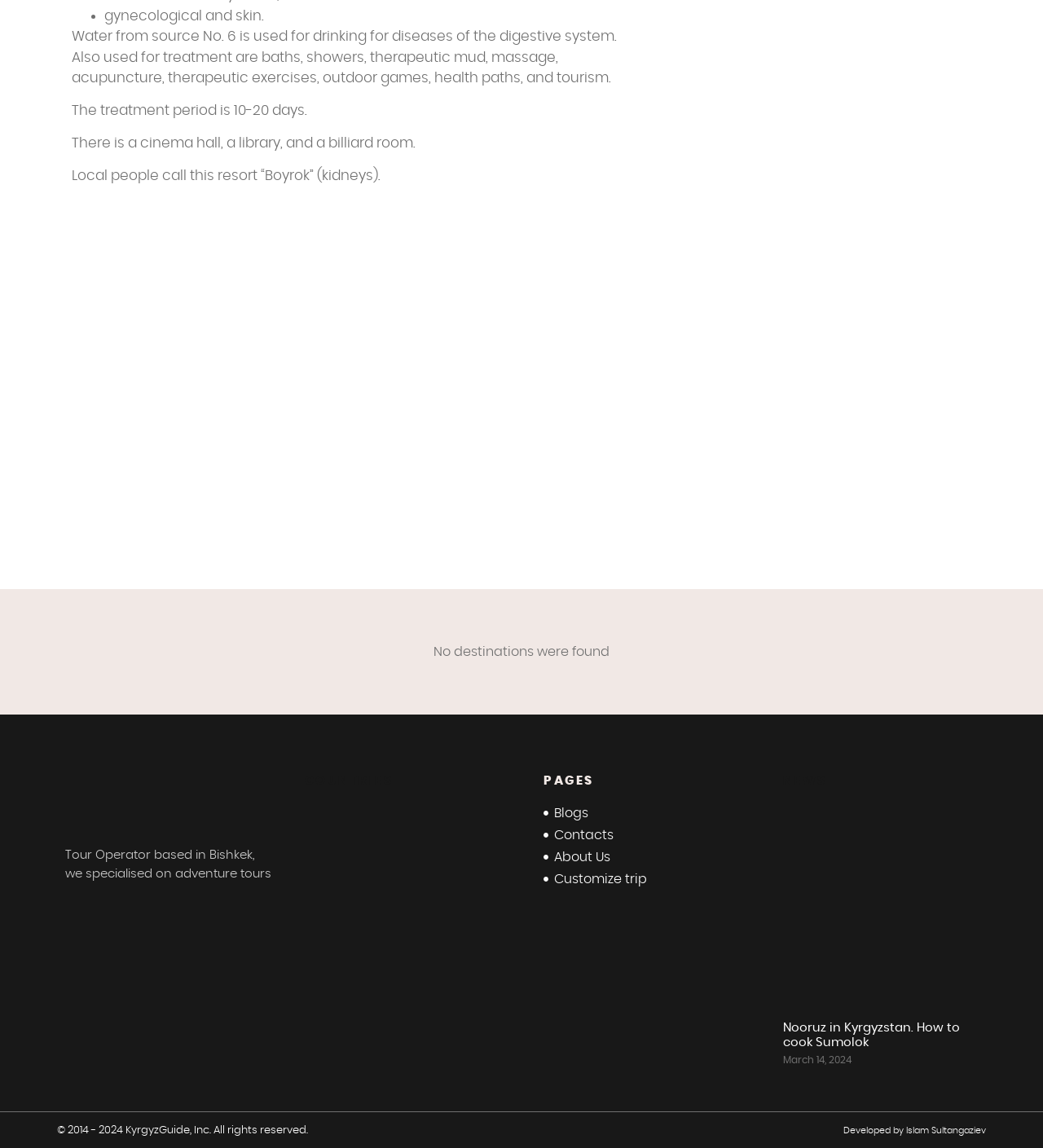Given the description "Contacts", determine the bounding box of the corresponding UI element.

[0.521, 0.719, 0.719, 0.736]